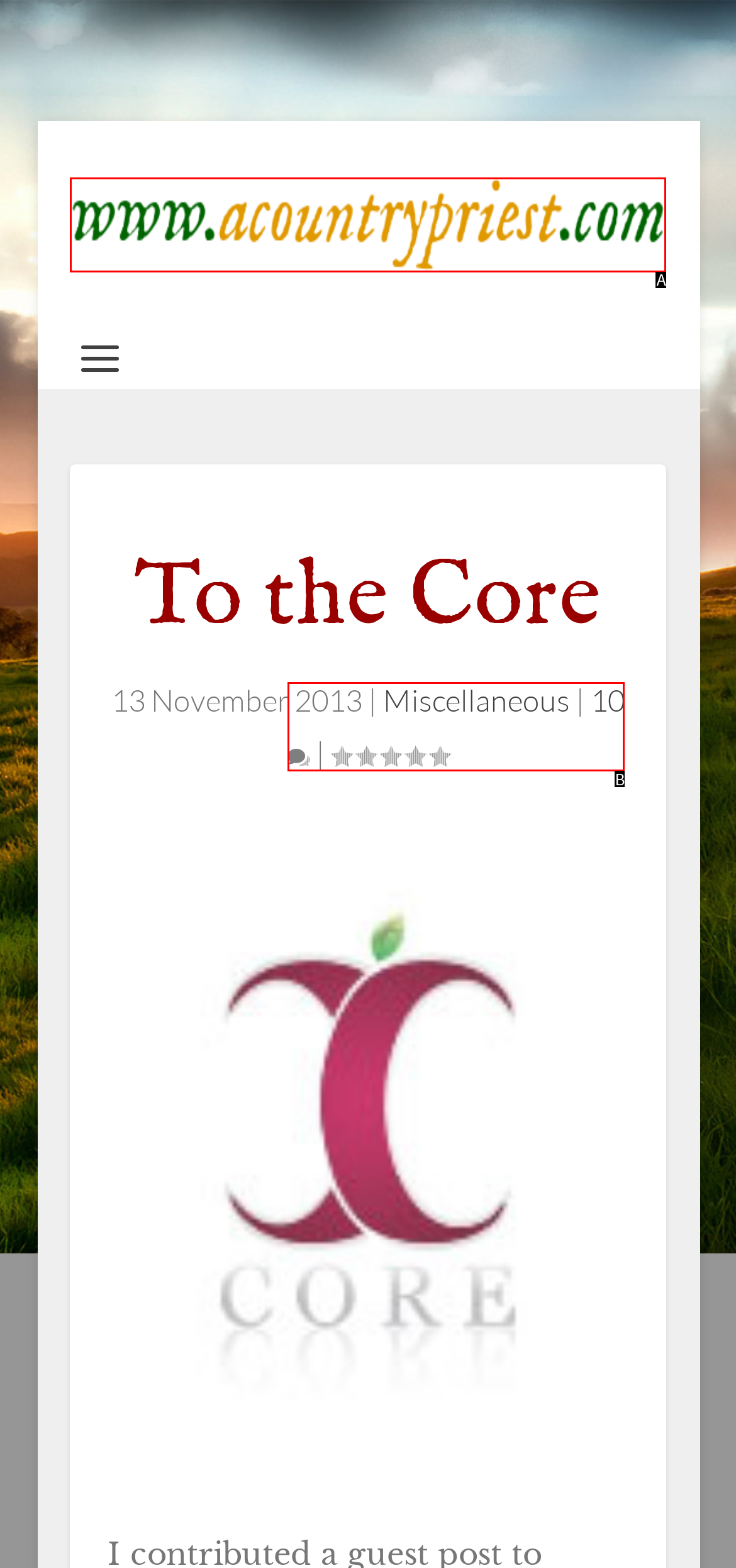Based on the description 10, identify the most suitable HTML element from the options. Provide your answer as the corresponding letter.

B